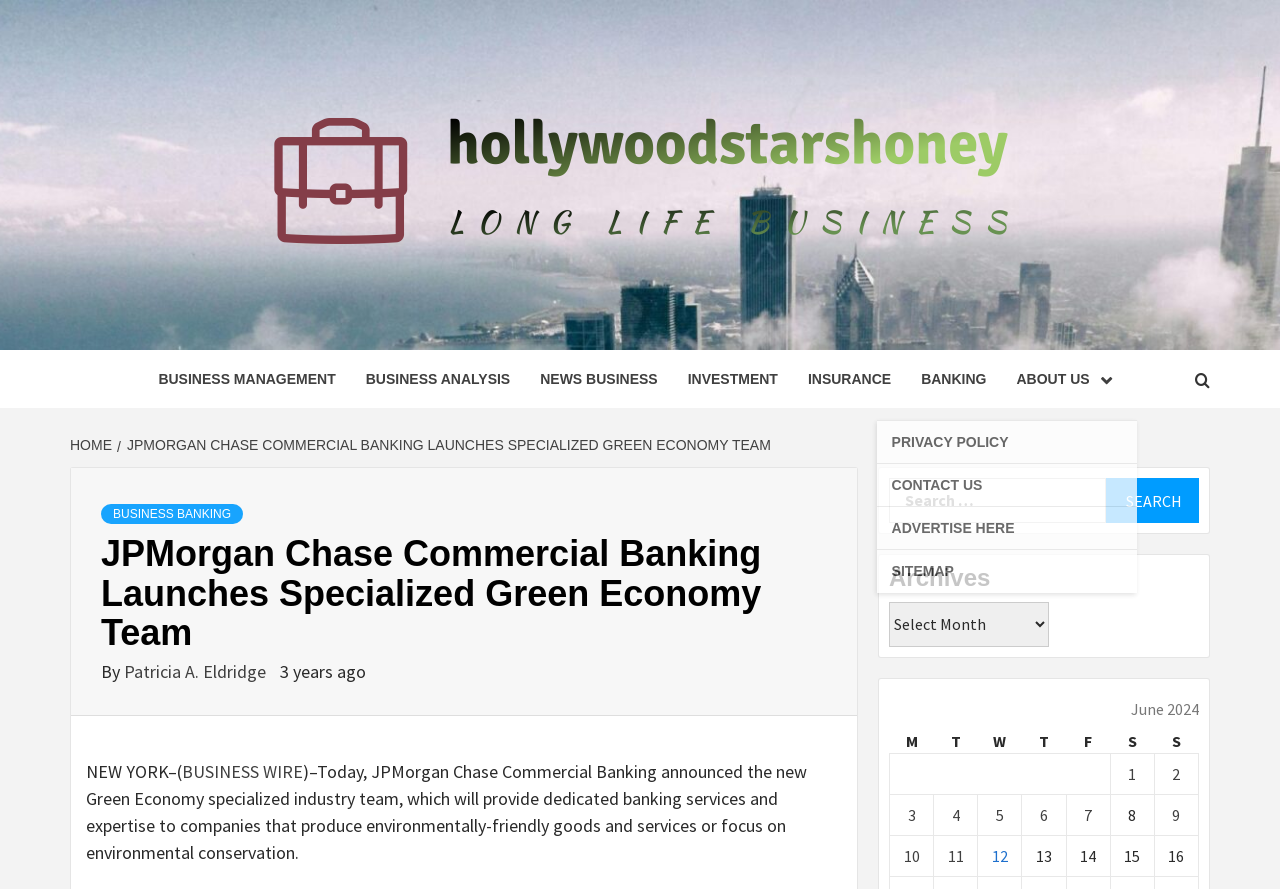Identify the bounding box of the HTML element described here: "BUSINESS WIRE". Provide the coordinates as four float numbers between 0 and 1: [left, top, right, bottom].

[0.142, 0.855, 0.237, 0.881]